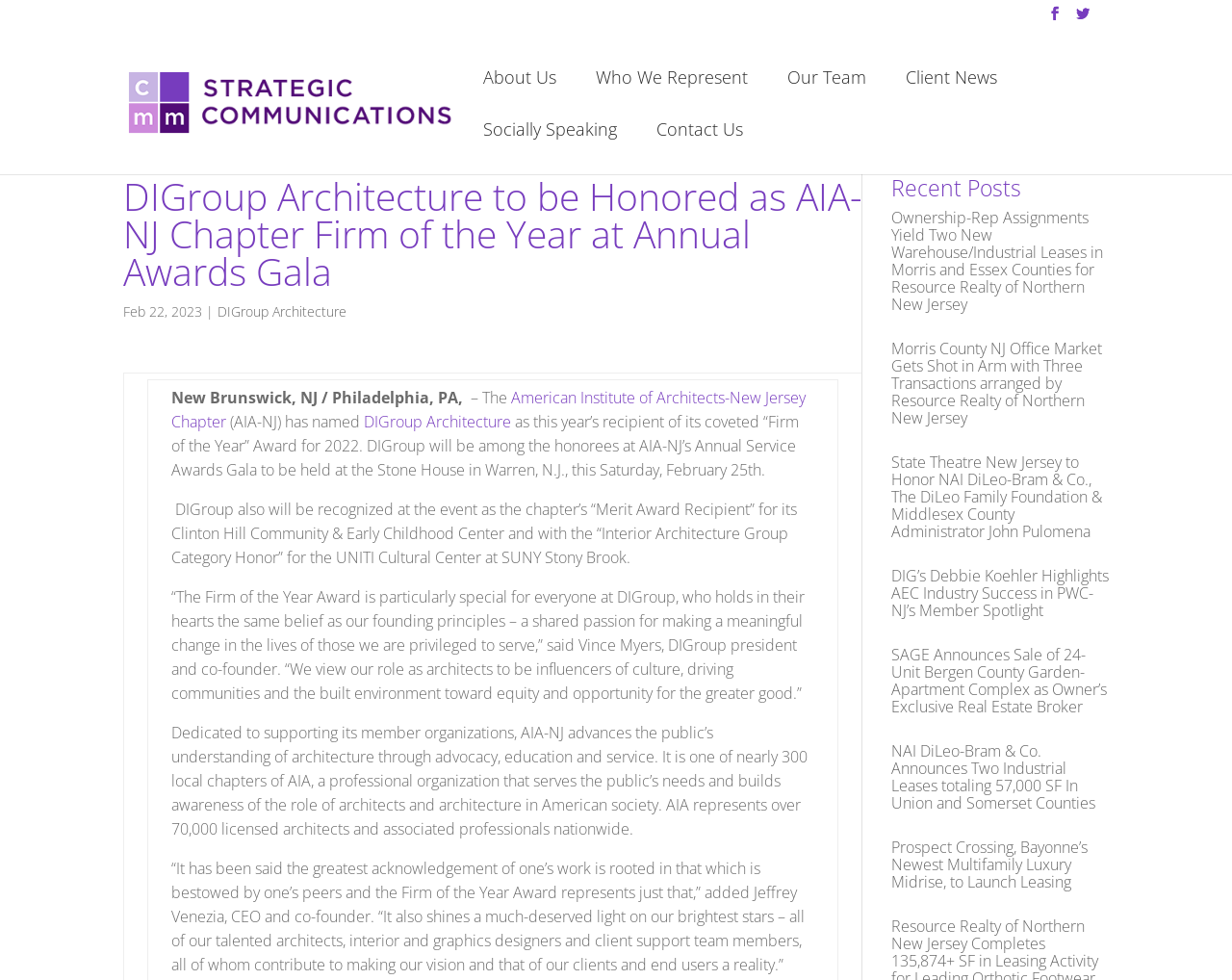Give a one-word or one-phrase response to the question:
How many industrial leases are mentioned in the Recent Posts section?

Two